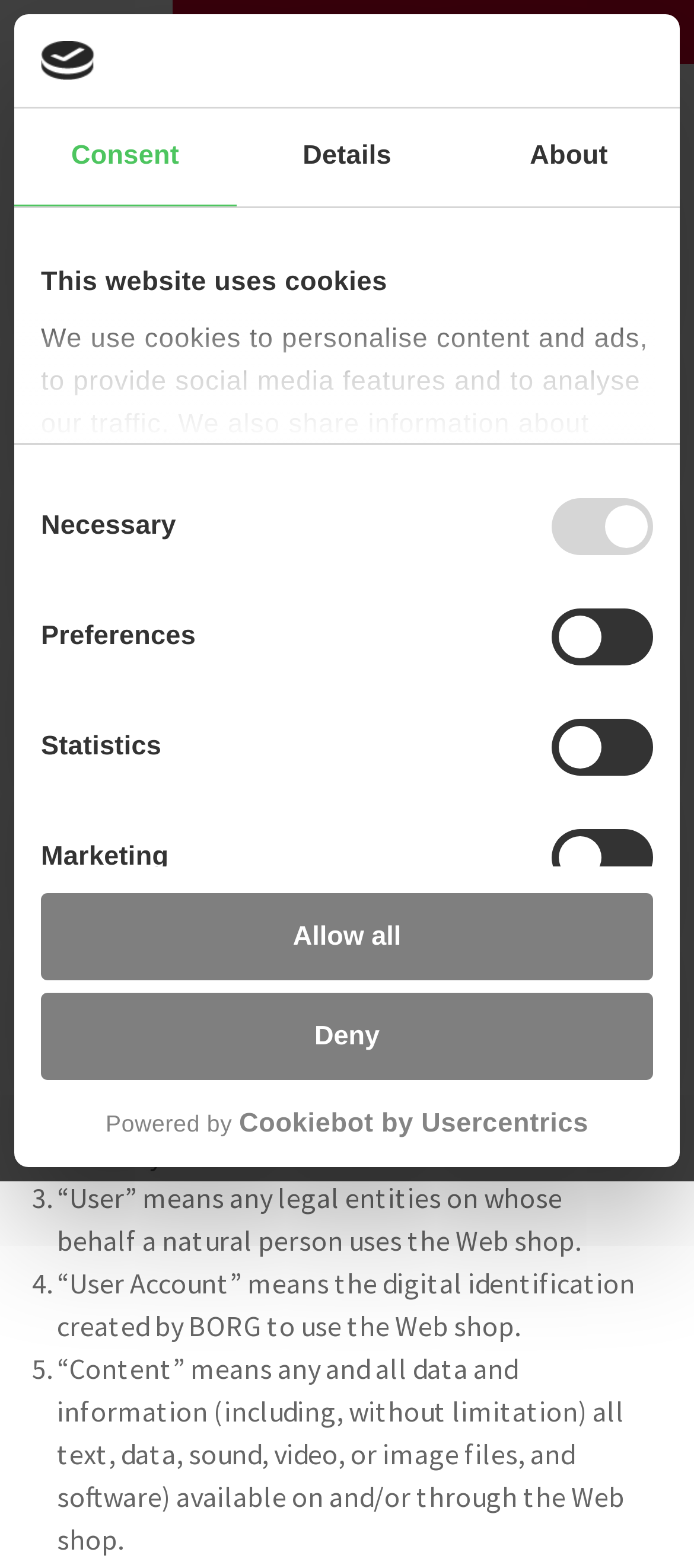Determine the bounding box coordinates of the region to click in order to accomplish the following instruction: "Click the 'Terms of use' link". Provide the coordinates as four float numbers between 0 and 1, specifically [left, top, right, bottom].

[0.041, 0.082, 0.959, 0.143]